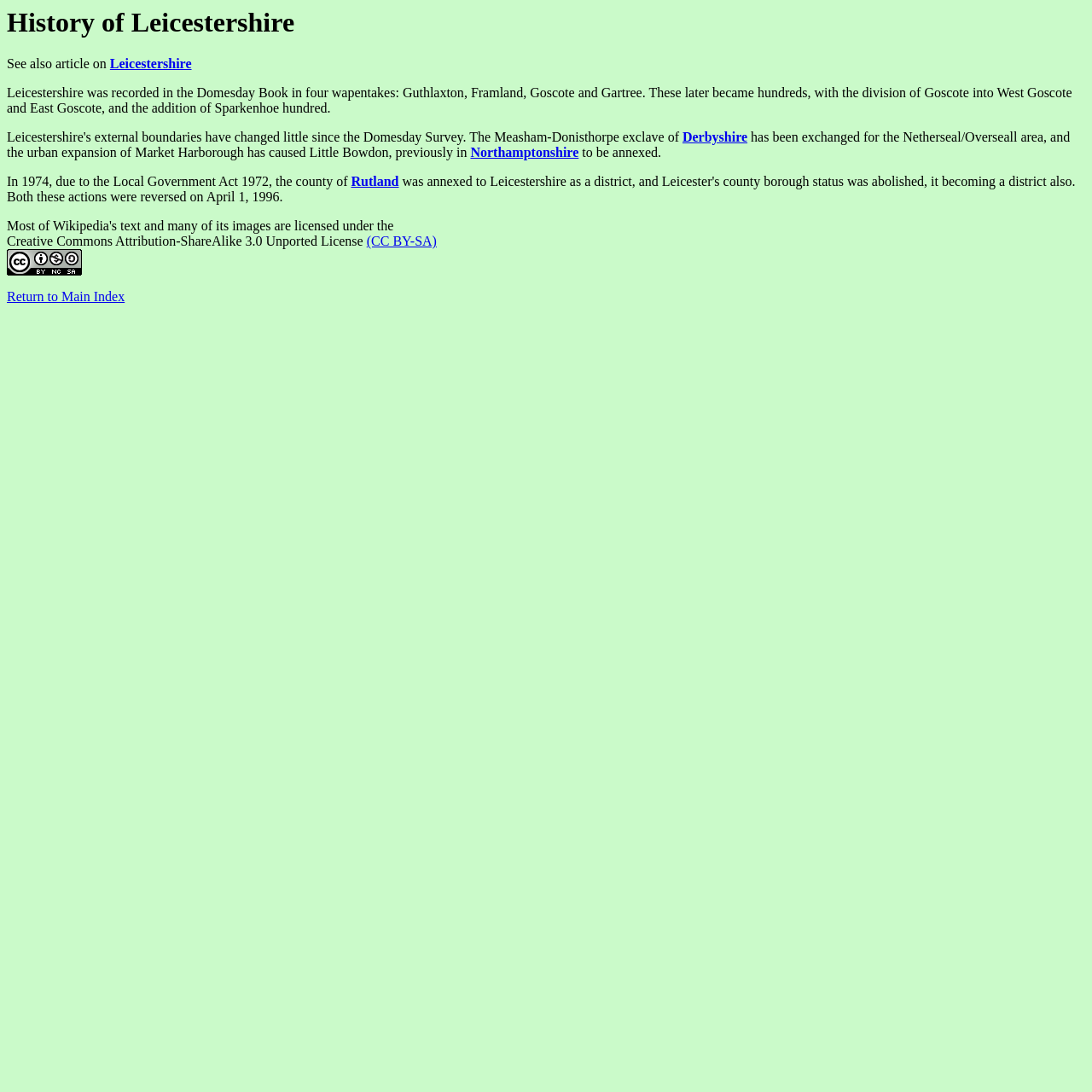What is the name of the license under which the content is available?
Please provide a single word or phrase answer based on the image.

CC BY-SA